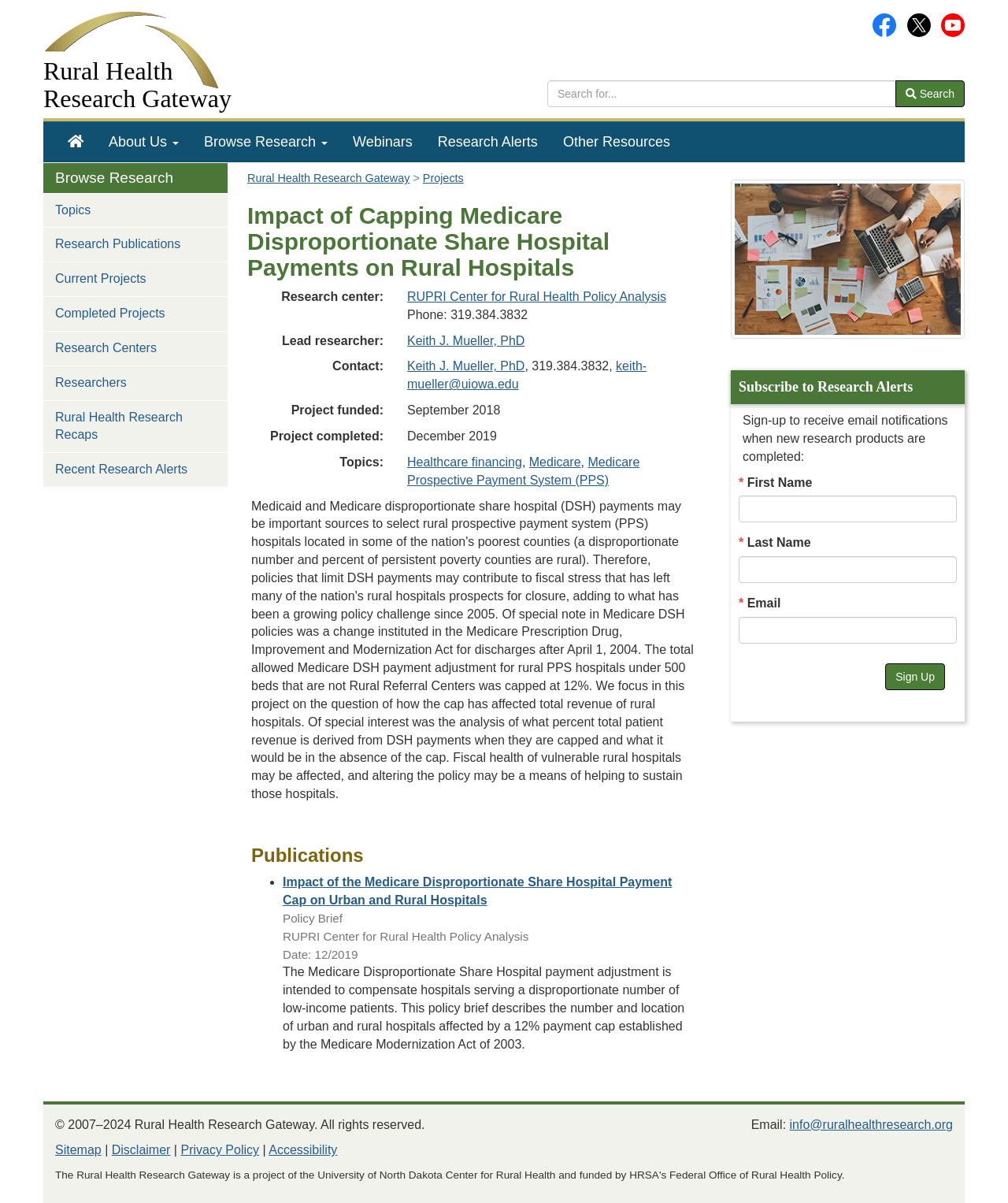Summarize the webpage with intricate details.

The webpage is about a rural health research project titled "The Impact of Capping Medicare Disproportionate Share Hospital Payments on Rural Hospitals." The project is funded by the Federal Office of Rural Health Policy.

At the top of the page, there is a navigation bar with links to "Rural Health Research Gateway," "Home," "About Us," "Browse Research," "Webinars," "Research Alerts," and "Other Resources." Below this, there are social media links to Facebook, Twitter, and YouTube.

The main content of the page is divided into three sections. The first section provides an overview of the project, including the research center, lead researcher, contact information, project funding, and completion dates. The second section lists the topics related to the project, including healthcare financing, Medicare, and Medicare Prospective Payment System (PPS).

The third section is titled "Publications" and features a policy brief titled "Impact of the Medicare Disproportionate Share Hospital Payment Cap on Urban and Rural Hospitals." The brief provides an overview of the policy and its impact on urban and rural hospitals.

On the right side of the page, there is a complementary section that allows users to subscribe to research alerts. Users can enter their first name, last name, and email address to receive notifications when new research products are completed.

At the bottom of the page, there is a footer section with copyright information, a sitemap link, and links to disclaimer, privacy policy, and accessibility pages. There is also an email address for contact purposes.